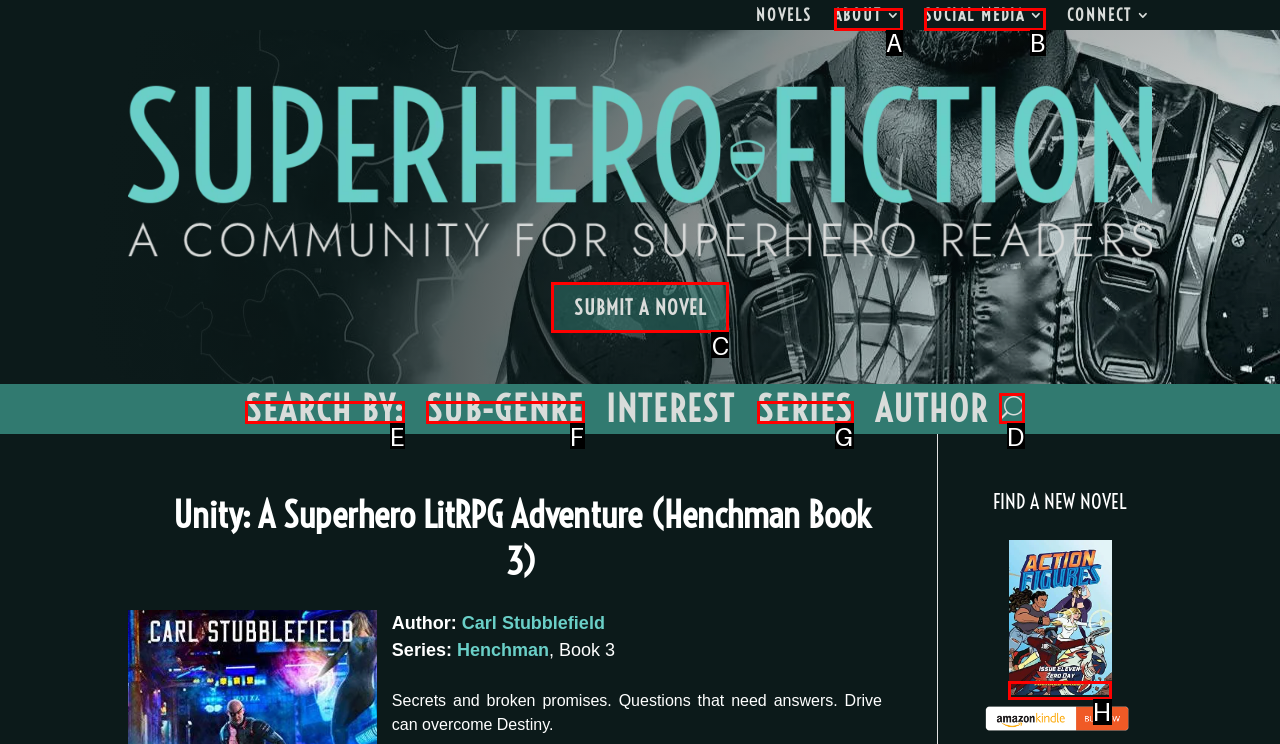Please indicate which HTML element to click in order to fulfill the following task: View the book details of Action Figures – Issue Eleven: Zero Day Respond with the letter of the chosen option.

H